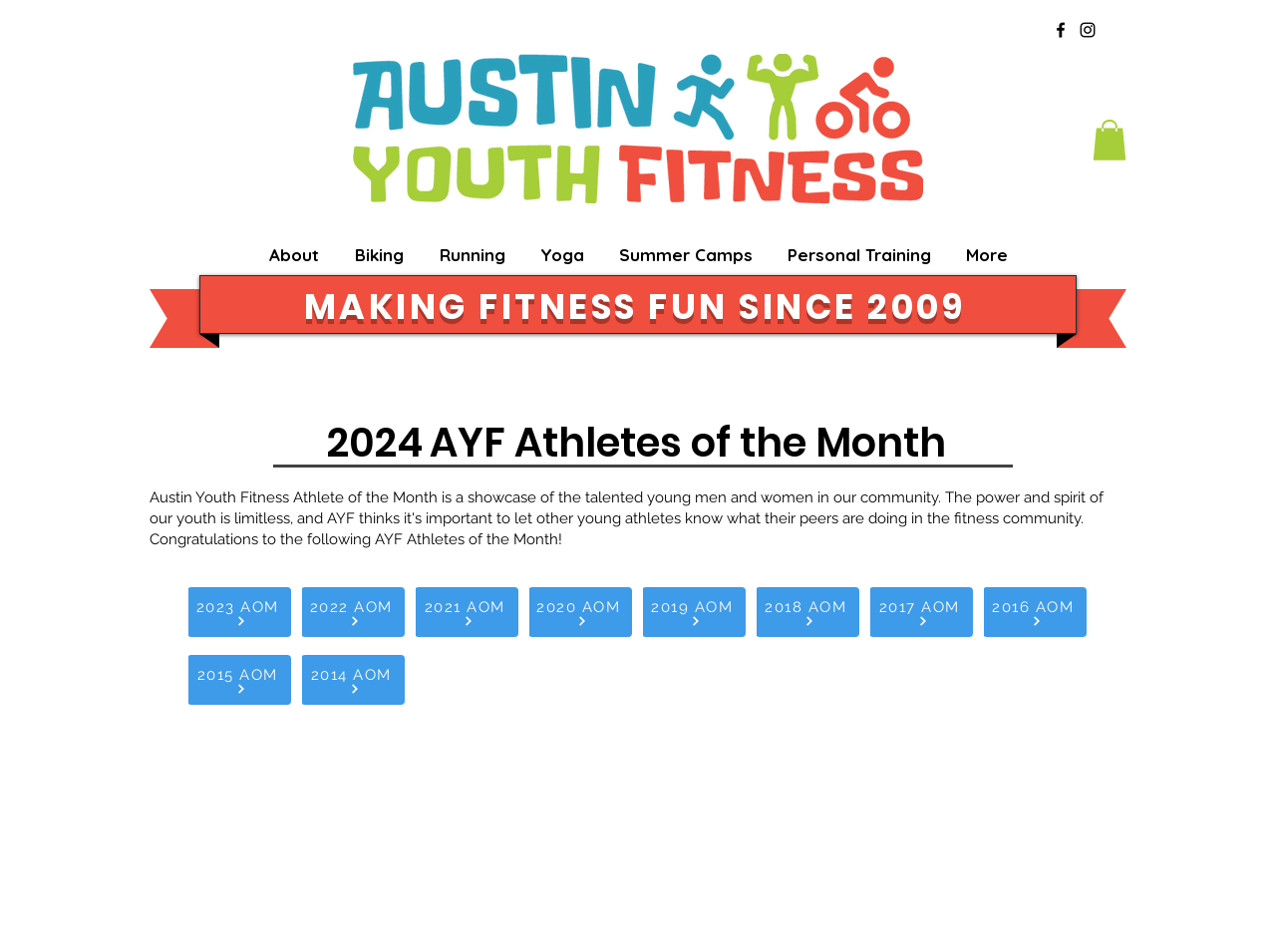Find the bounding box coordinates of the element I should click to carry out the following instruction: "Go to 2023 AOM".

[0.147, 0.617, 0.228, 0.669]